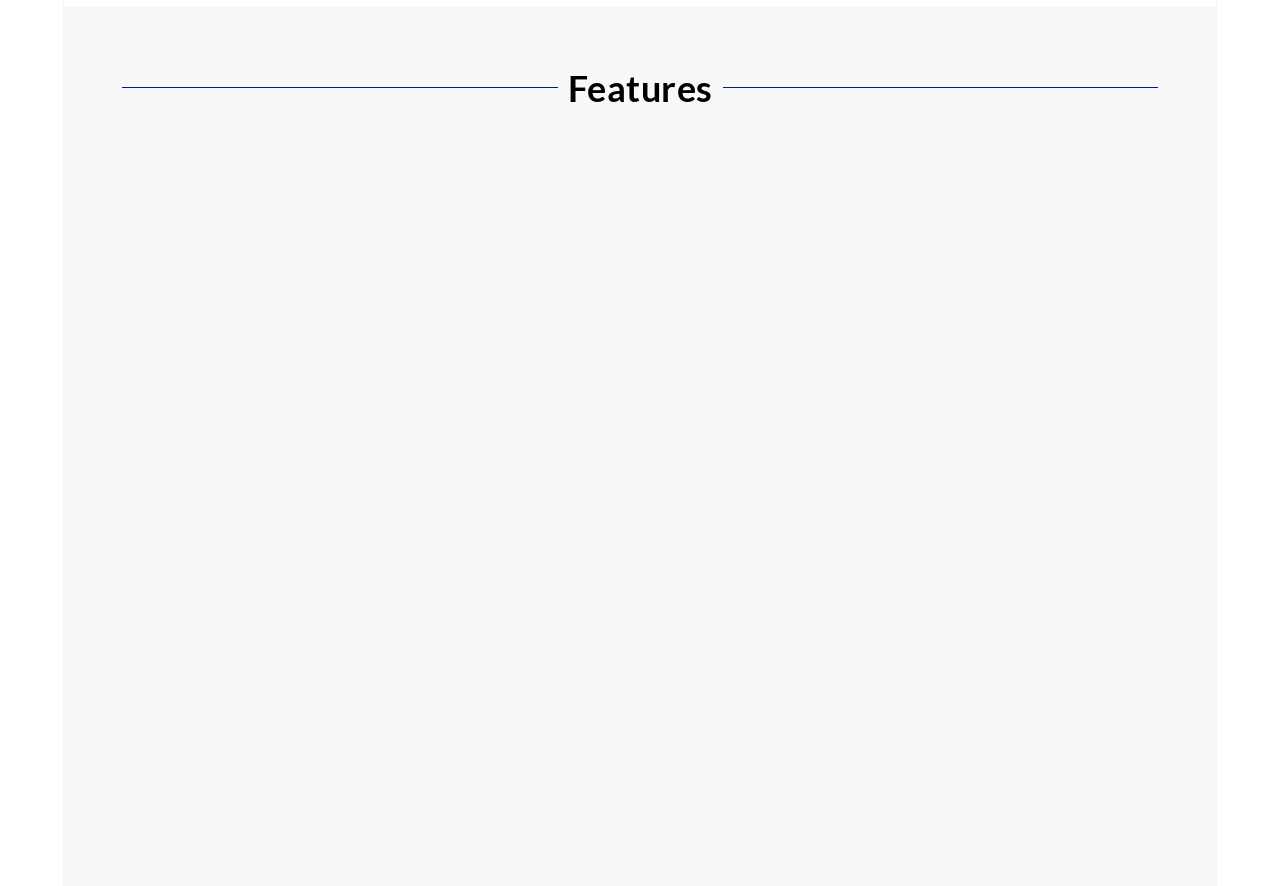Please find the bounding box coordinates of the element that needs to be clicked to perform the following instruction: "Explore Technology Transfer". The bounding box coordinates should be four float numbers between 0 and 1, represented as [left, top, right, bottom].

[0.379, 0.659, 0.621, 0.877]